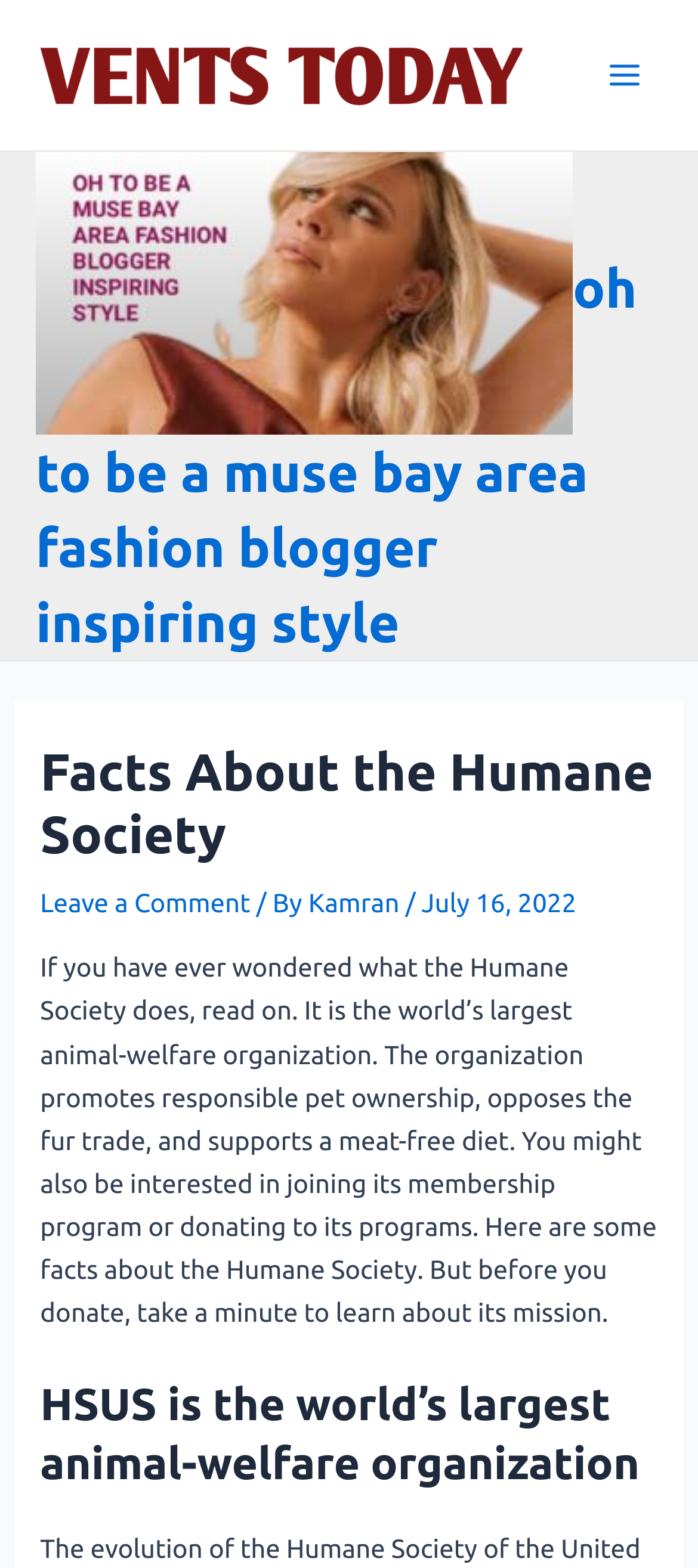Construct a thorough caption encompassing all aspects of the webpage.

The webpage is about the Humane Society, with a focus on its mission and facts about the organization. At the top left, there is a link to "Vents today" accompanied by an image. To the right of this link, there is a button labeled "Main Menu" with an image next to it. 

Below these elements, there is a large heading that reads "OH TO BE A MUSE BAY AREA FASHION BLOGGER INSPIRING STYLE" with a link and an image underneath. This heading is followed by another link with the same text, but in a smaller font size.

On the left side of the page, there is a header section with a heading that reads "Facts About the Humane Society". Below this heading, there are links to "Leave a Comment" and the author's name "Kamran", as well as a date "July 16, 2022". 

The main content of the page is a paragraph of text that describes the Humane Society's mission, including promoting responsible pet ownership, opposing the fur trade, and supporting a meat-free diet. It also mentions the option to join its membership program or donate to its programs. 

Finally, there is a subheading that reads "HSUS is the world’s largest animal-welfare organization" at the bottom of the page.